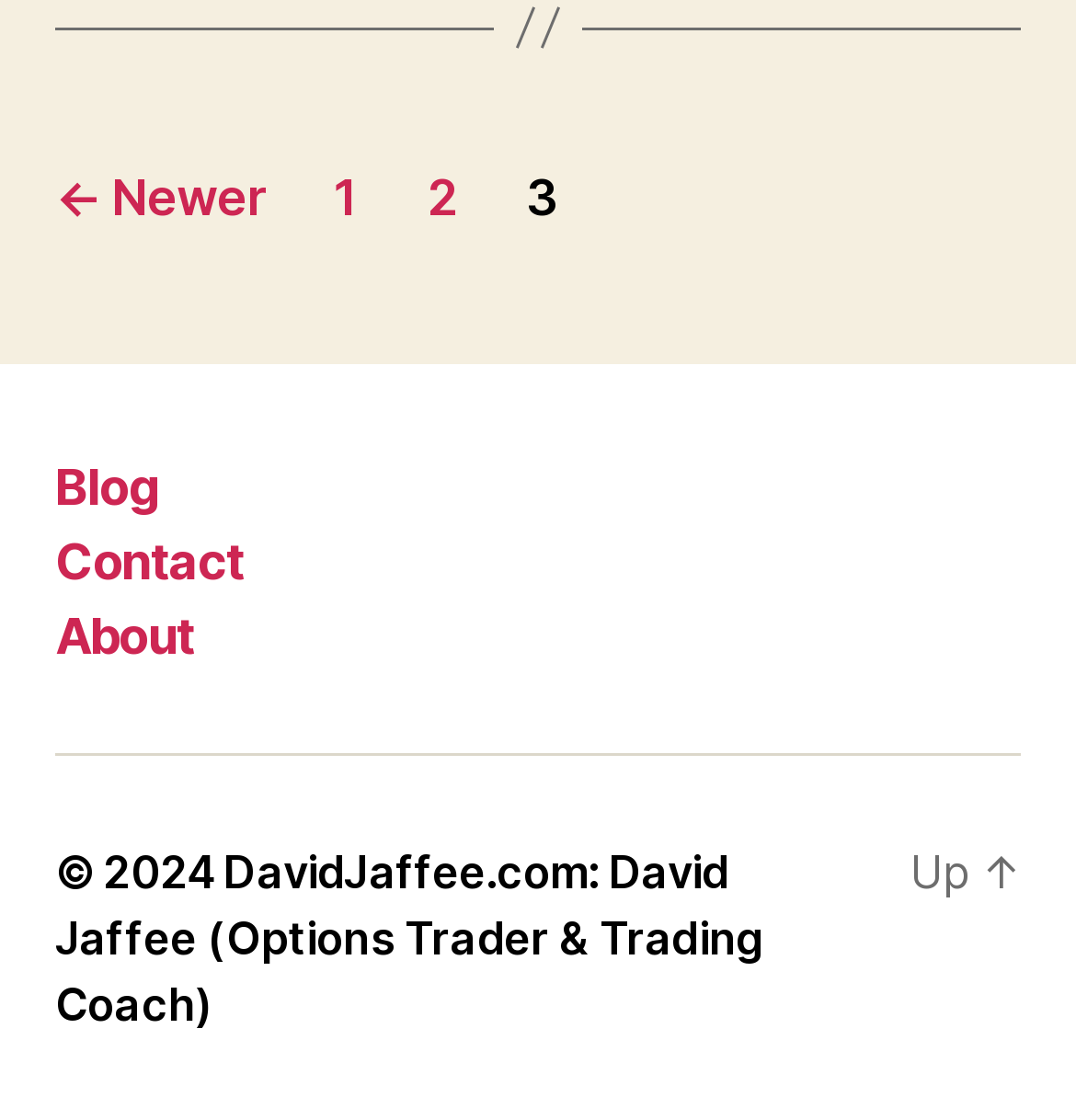Indicate the bounding box coordinates of the clickable region to achieve the following instruction: "go to newer posts."

[0.051, 0.15, 0.246, 0.201]